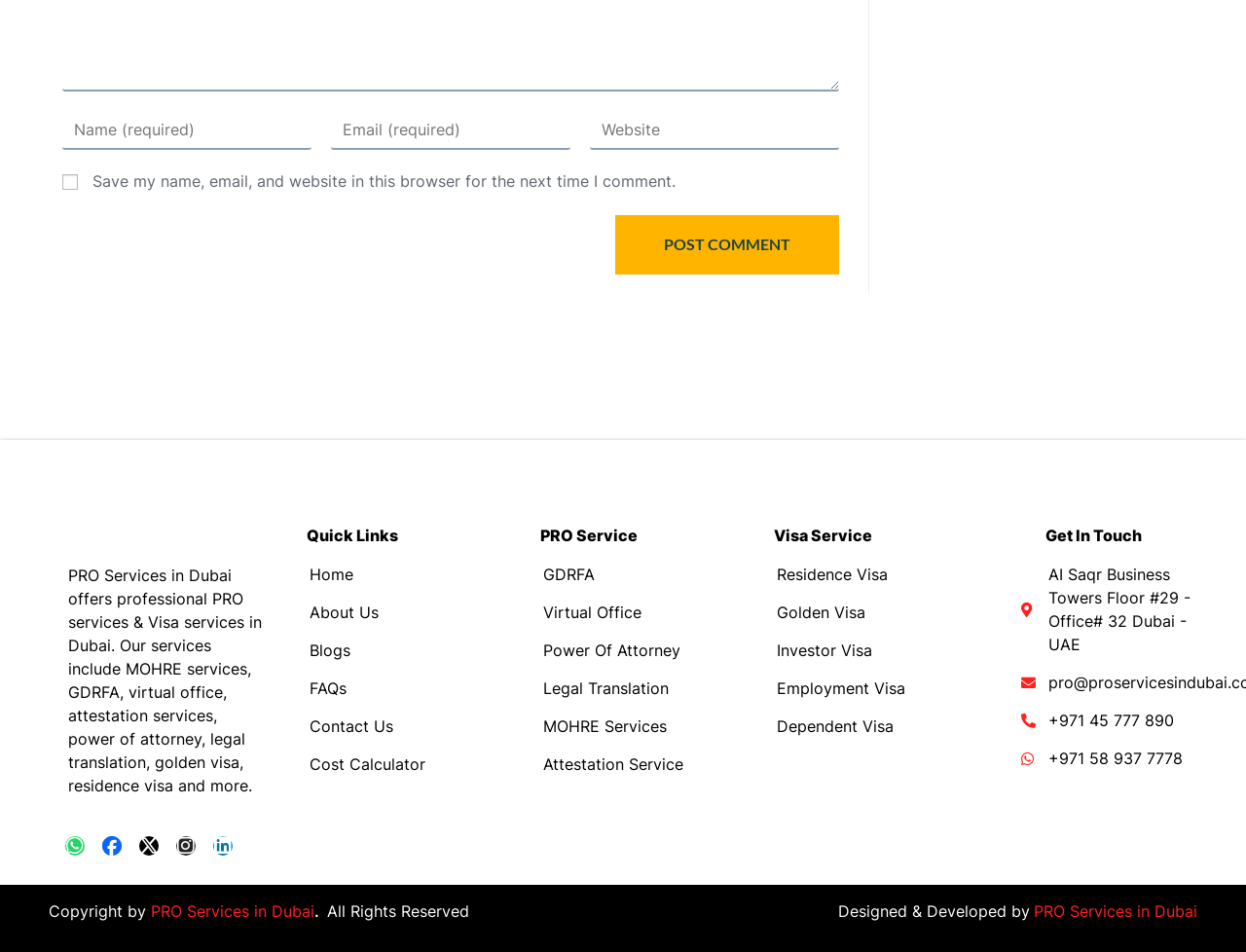Show me the bounding box coordinates of the clickable region to achieve the task as per the instruction: "Contact us through Whatsapp".

[0.052, 0.878, 0.068, 0.899]